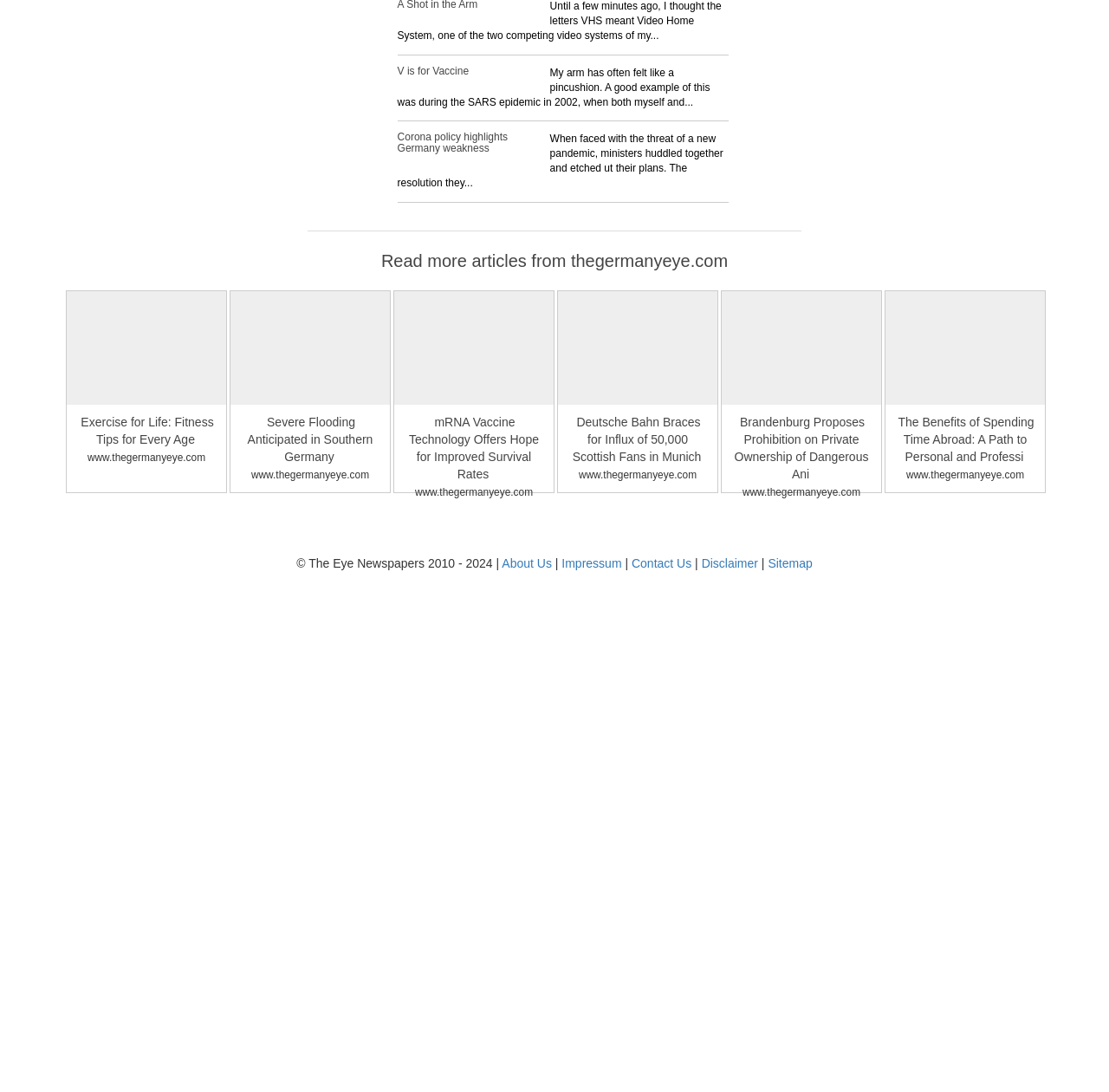Specify the bounding box coordinates of the area that needs to be clicked to achieve the following instruction: "Check About Us".

[0.453, 0.51, 0.498, 0.523]